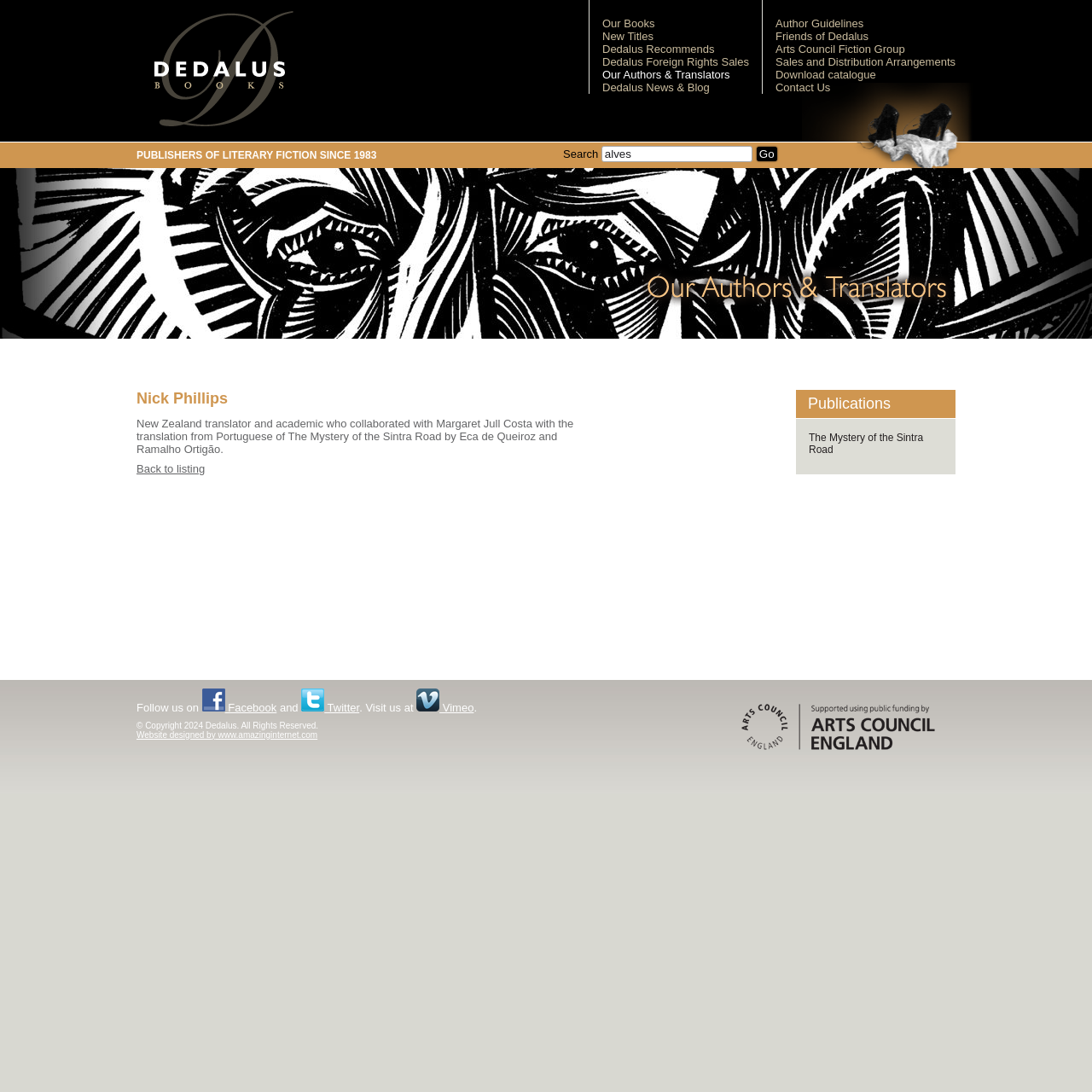What is the title of the book translated by Nick Phillips?
Could you give a comprehensive explanation in response to this question?

The title of the book can be found in the link element with the text 'The Mystery of the Sintra Road' on the webpage. This link is located below the author's biography and is related to the author's publications.